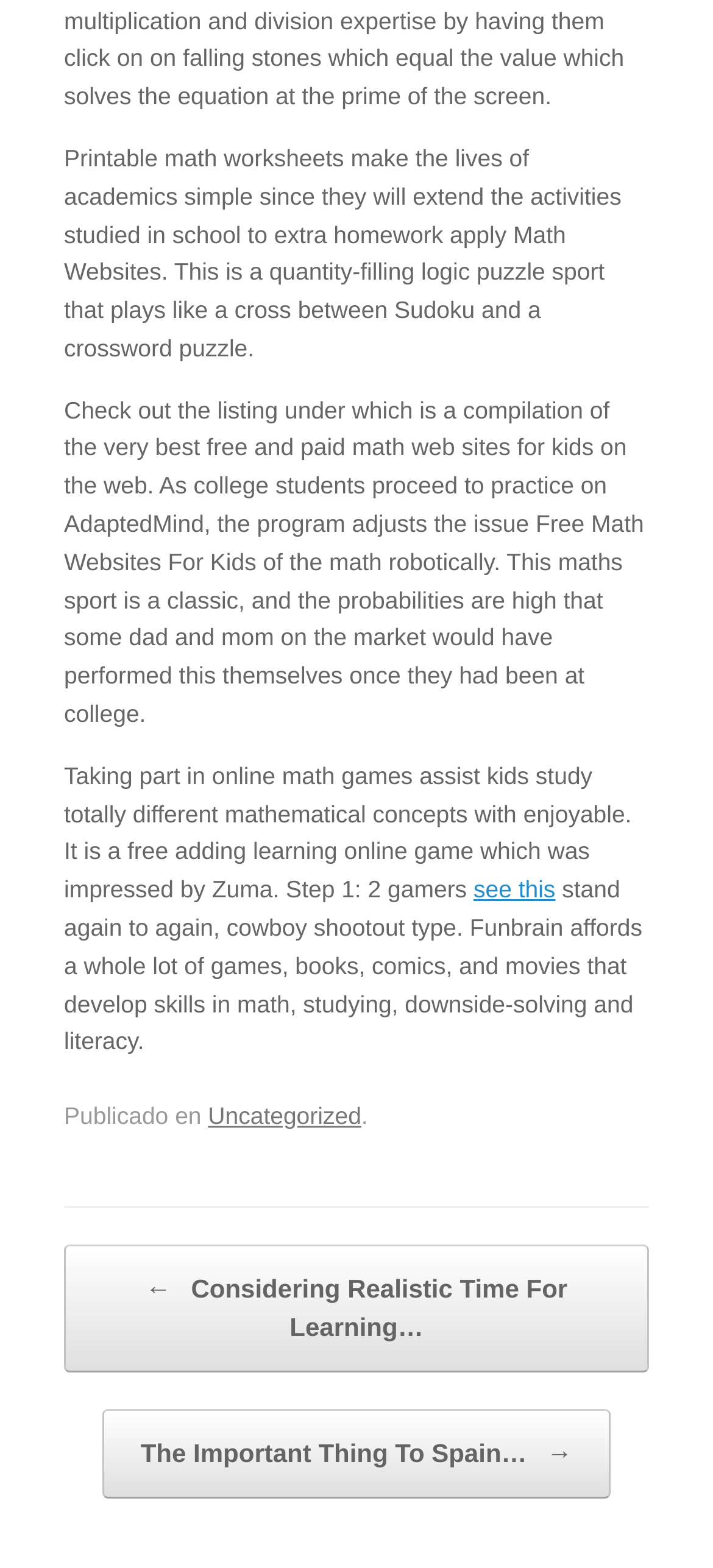Based on what you see in the screenshot, provide a thorough answer to this question: What is the name of the website that offers games, books, comics, and movies?

The text mentions 'Funbrain affords a whole lot of games, books, comics, and movies that develop skills in math, reading, problem-solving and literacy', which indicates that Funbrain is the name of the website.